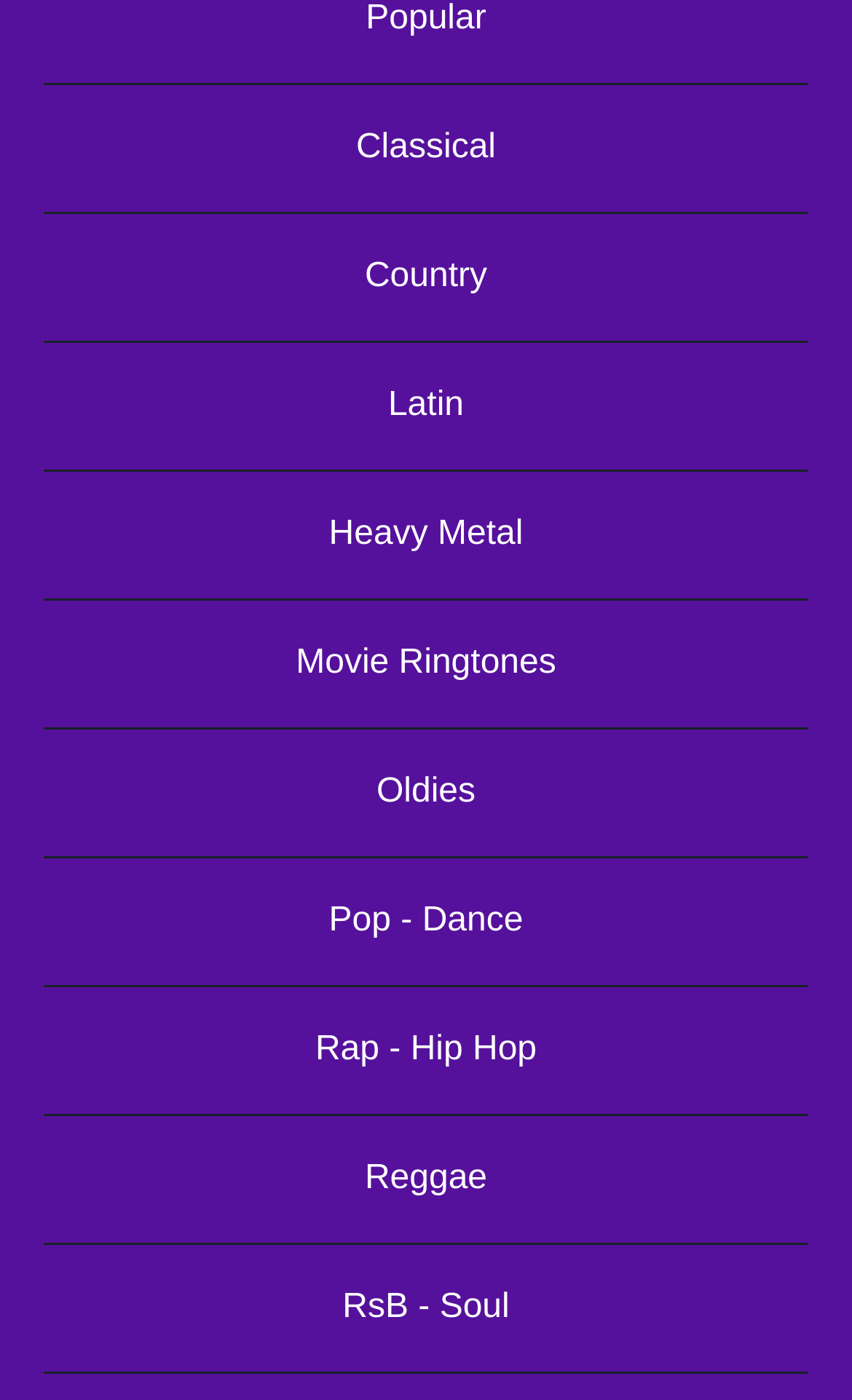Determine the coordinates of the bounding box for the clickable area needed to execute this instruction: "Browse Heavy Metal music".

[0.051, 0.337, 0.949, 0.429]